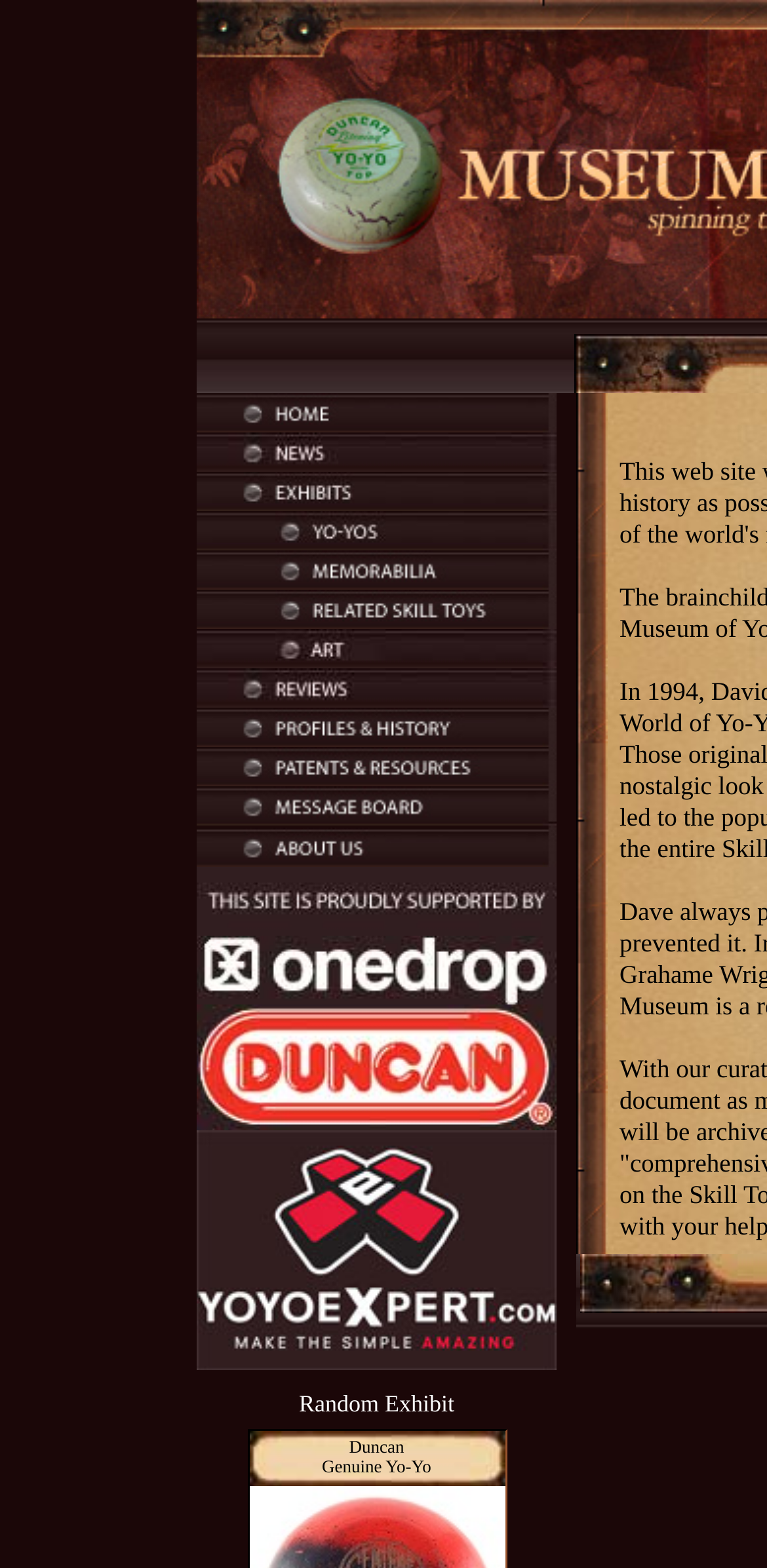Locate the bounding box coordinates of the element I should click to achieve the following instruction: "Learn about Memorabilia".

[0.256, 0.361, 0.726, 0.38]